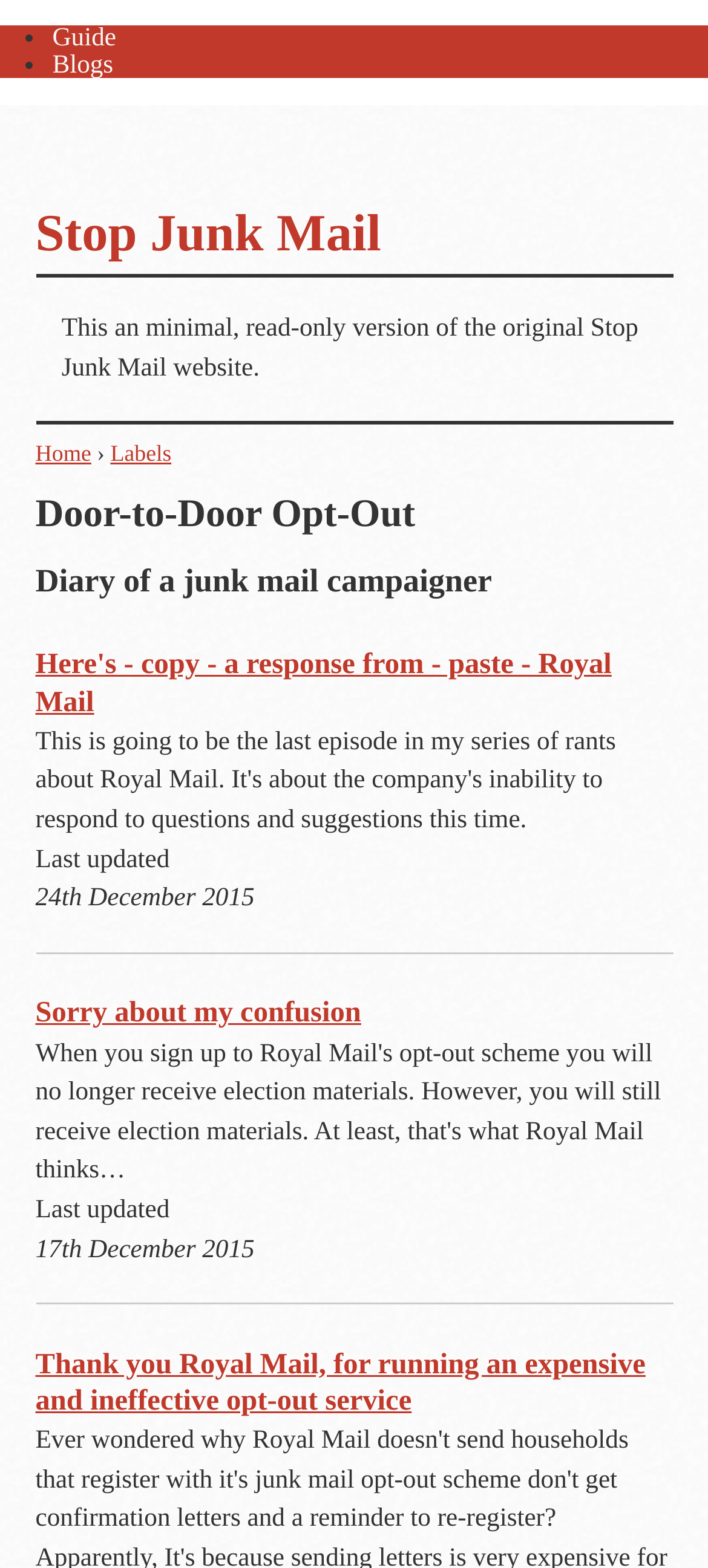Please find the bounding box for the UI element described by: "Stop Junk Mail".

[0.05, 0.131, 0.538, 0.168]